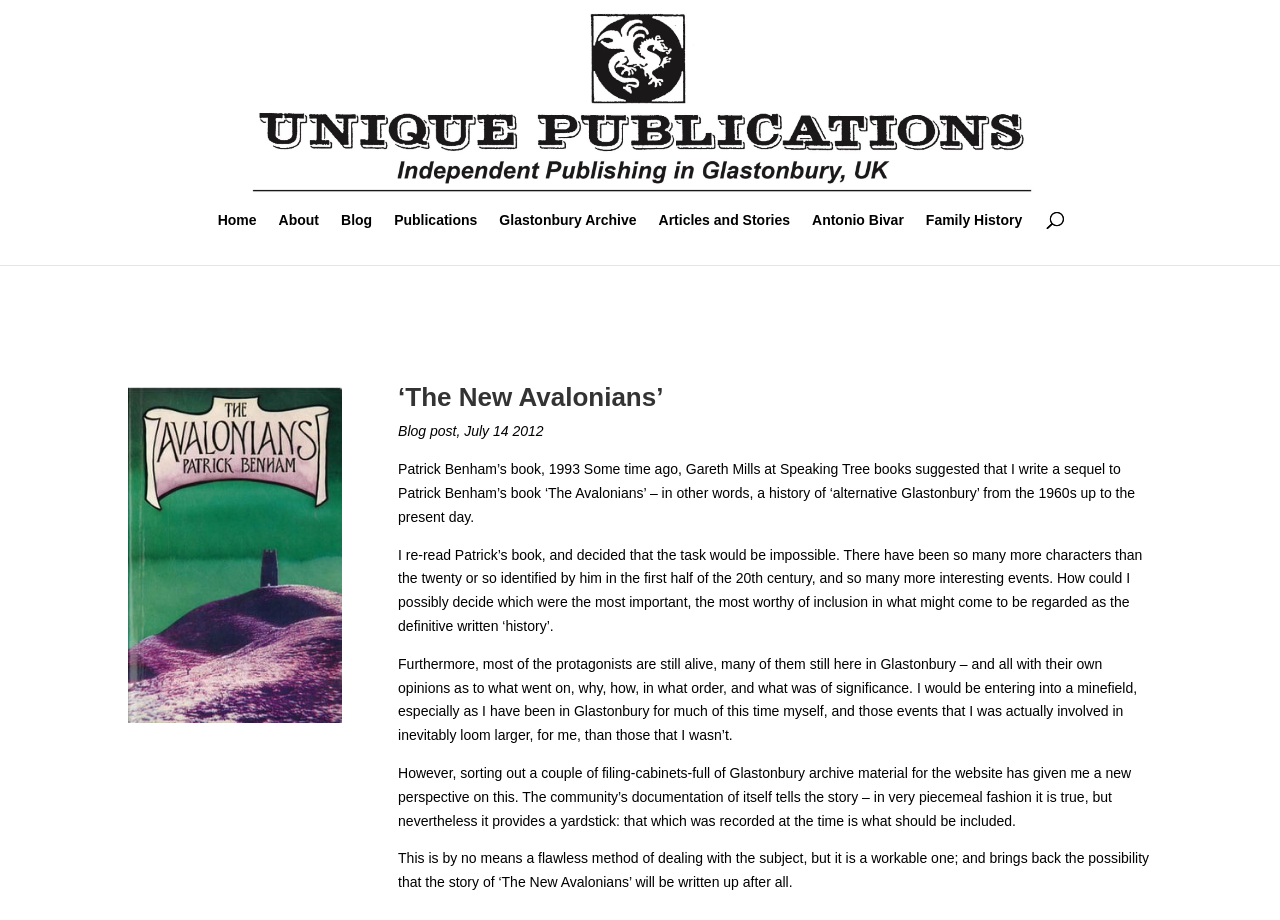Identify the bounding box coordinates of the clickable region to carry out the given instruction: "Click the 'Blog' link".

[0.266, 0.232, 0.291, 0.288]